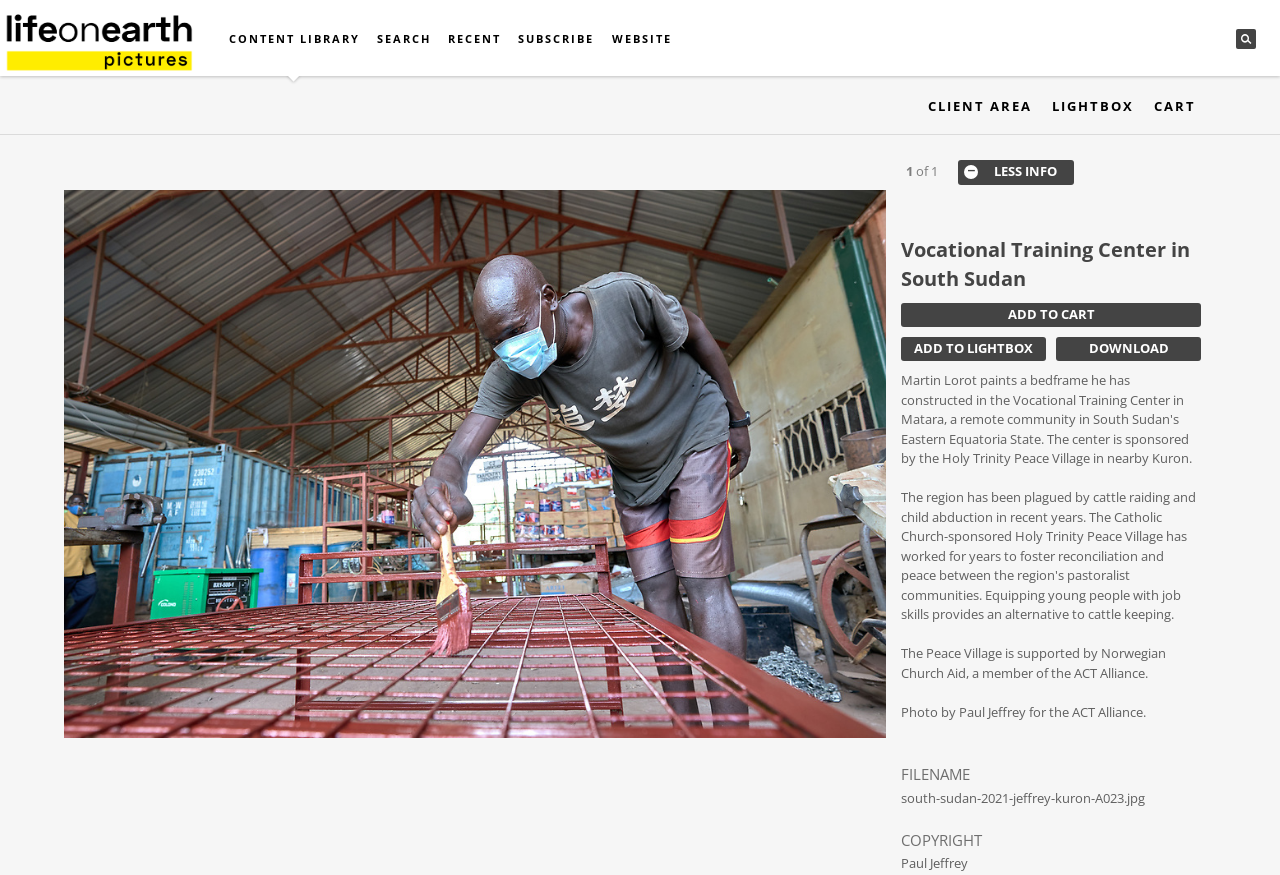Please identify the bounding box coordinates of the element's region that I should click in order to complete the following instruction: "search for content". The bounding box coordinates consist of four float numbers between 0 and 1, i.e., [left, top, right, bottom].

[0.288, 0.0, 0.343, 0.087]